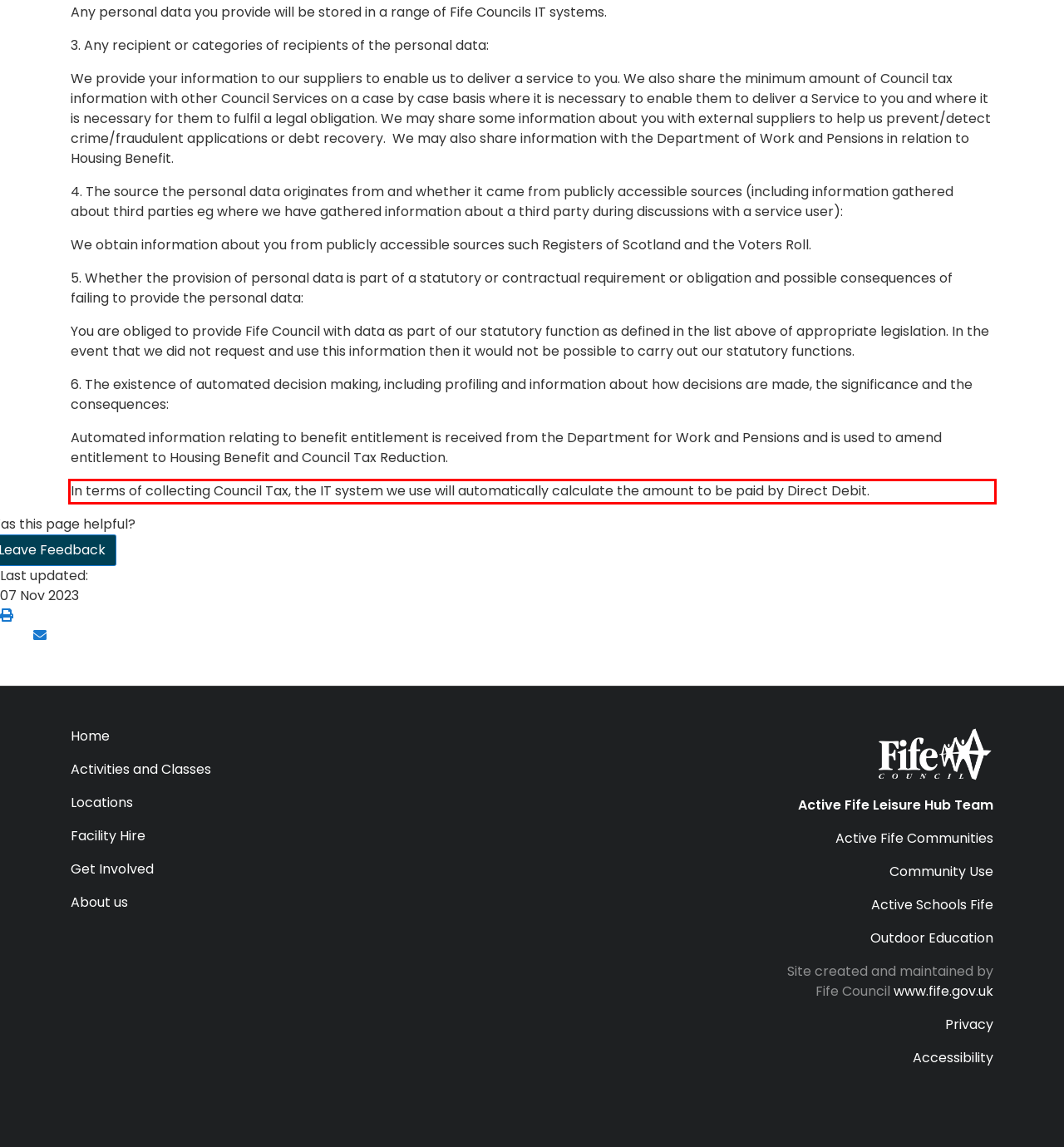Please take the screenshot of the webpage, find the red bounding box, and generate the text content that is within this red bounding box.

In terms of collecting Council Tax, the IT system we use will automatically calculate the amount to be paid by Direct Debit.